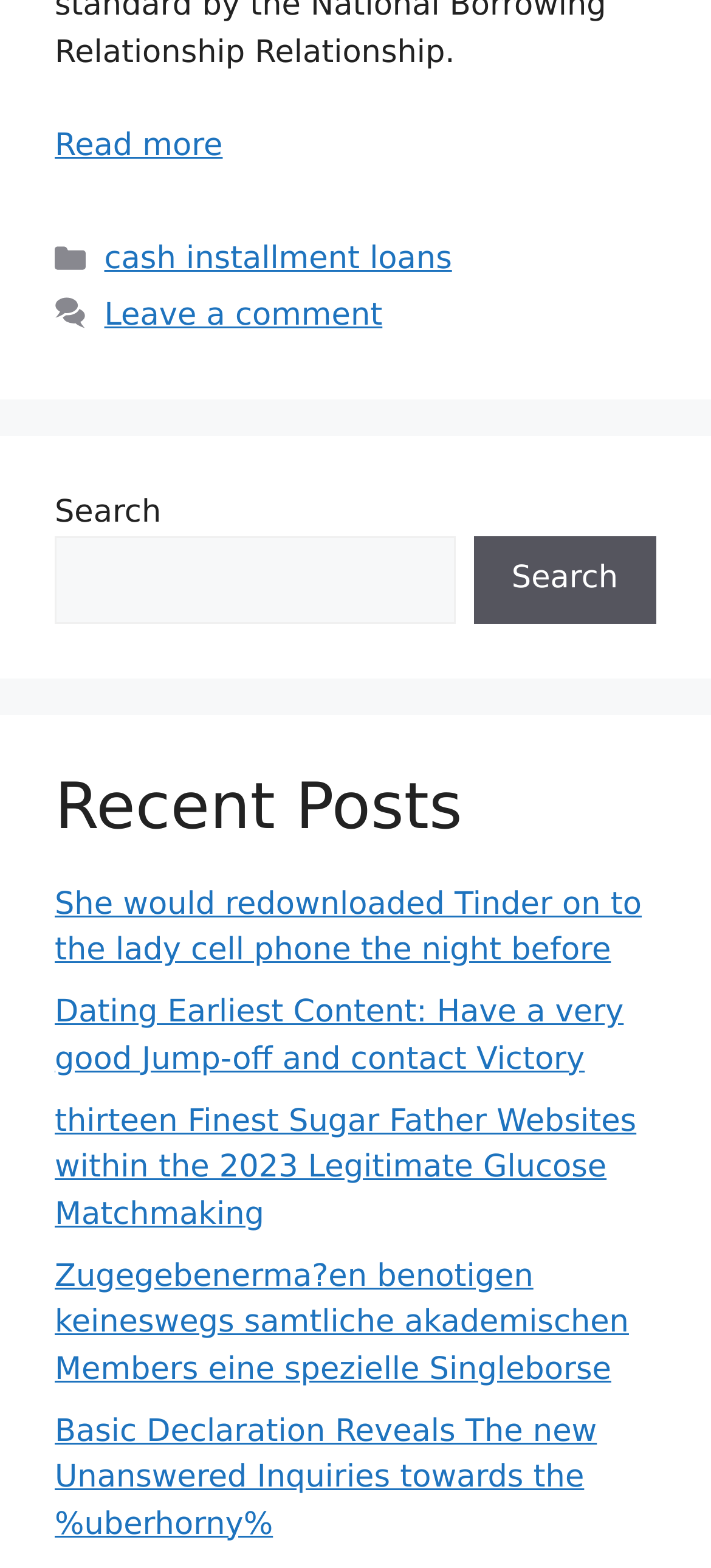Can you give a detailed response to the following question using the information from the image? Is there a search function on the page?

I found a search box and a search button in the middle of the page, which indicates that there is a search function available.